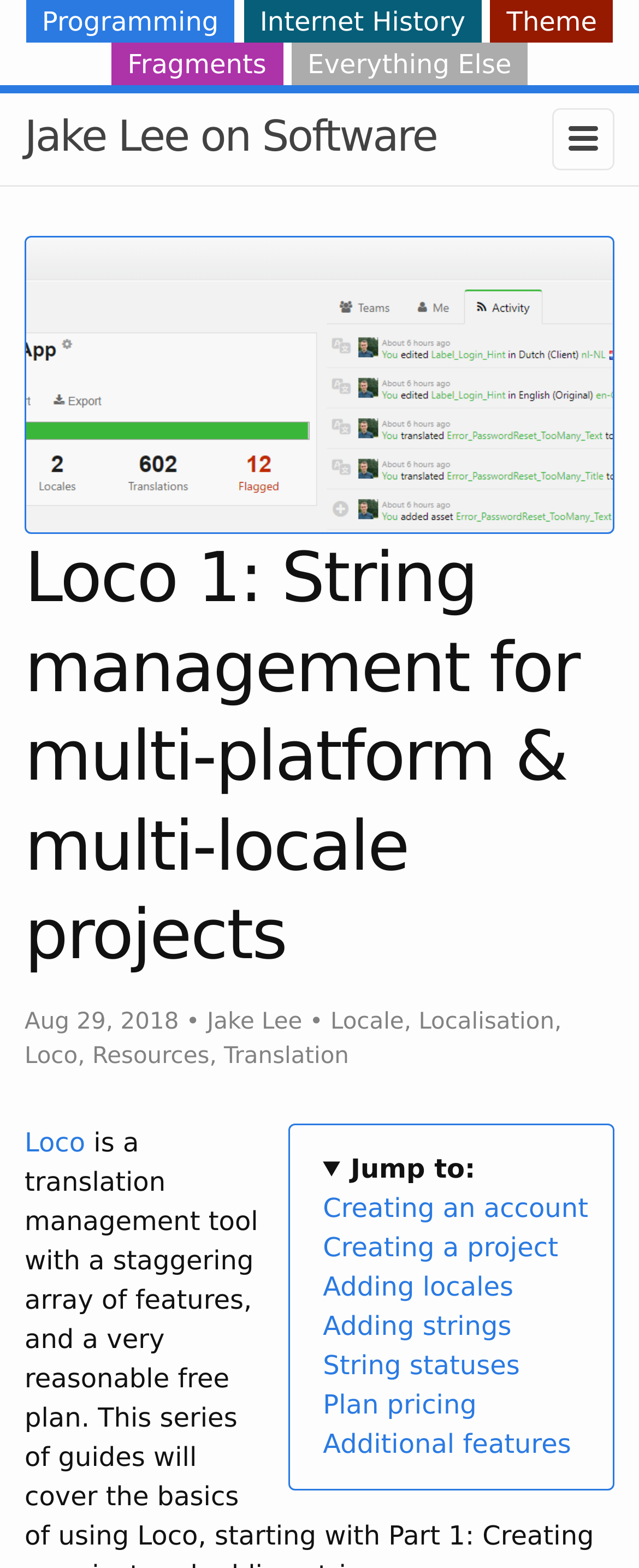Identify the bounding box coordinates of the section to be clicked to complete the task described by the following instruction: "Visit Jake Lee on Software". The coordinates should be four float numbers between 0 and 1, formatted as [left, top, right, bottom].

[0.038, 0.06, 0.799, 0.116]